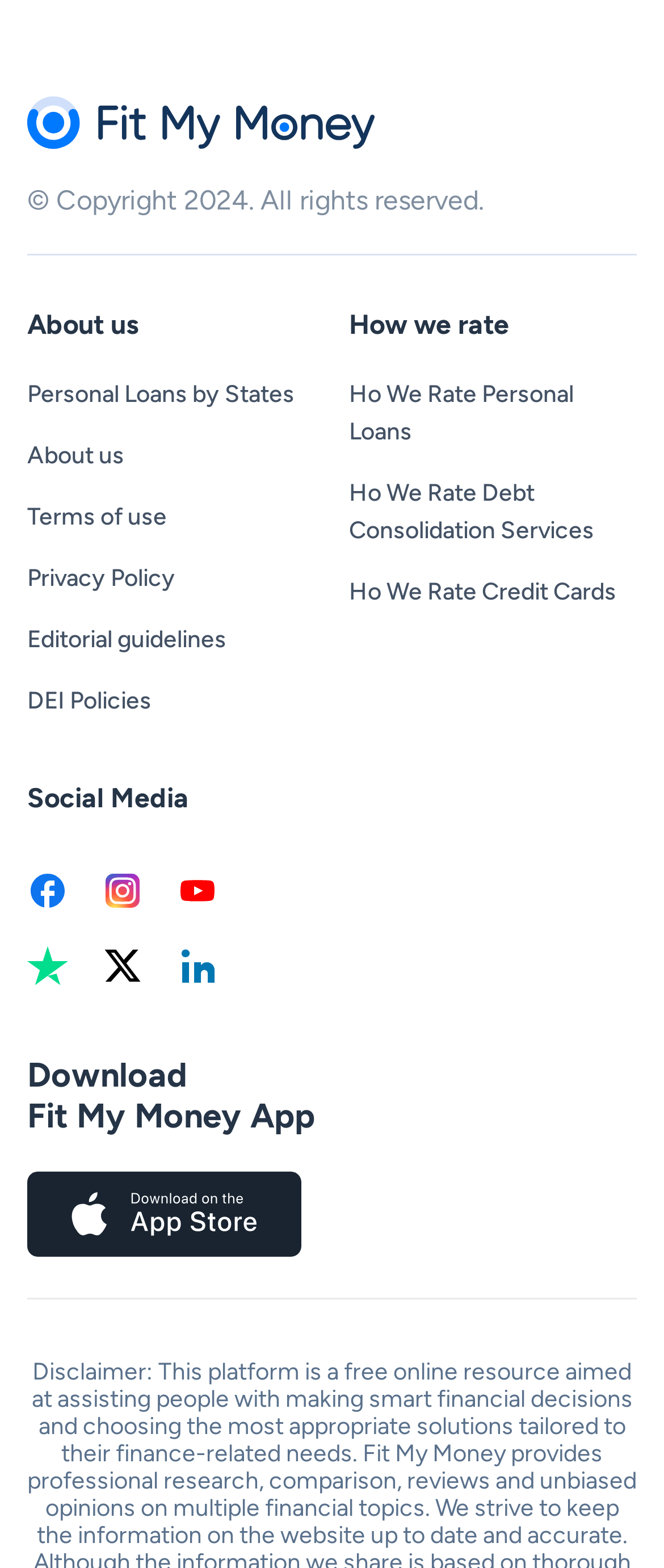What is the text above the social media links?
Provide a well-explained and detailed answer to the question.

The text above the social media links is 'Social Media', which is a static text element located above the social media links in the footer section of the webpage.